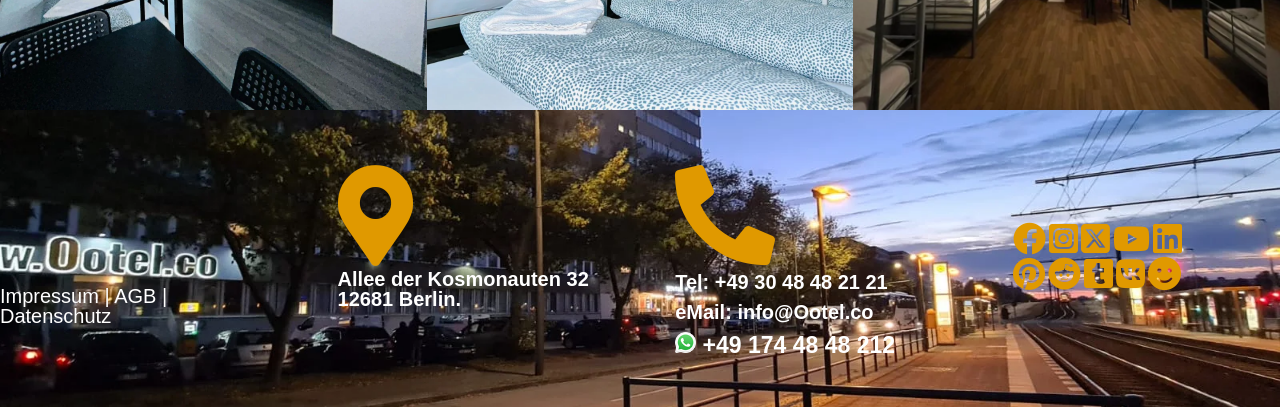Give a concise answer of one word or phrase to the question: 
What is the address of Ootel?

Allee der Kosmonauten 32 12681 Berlin